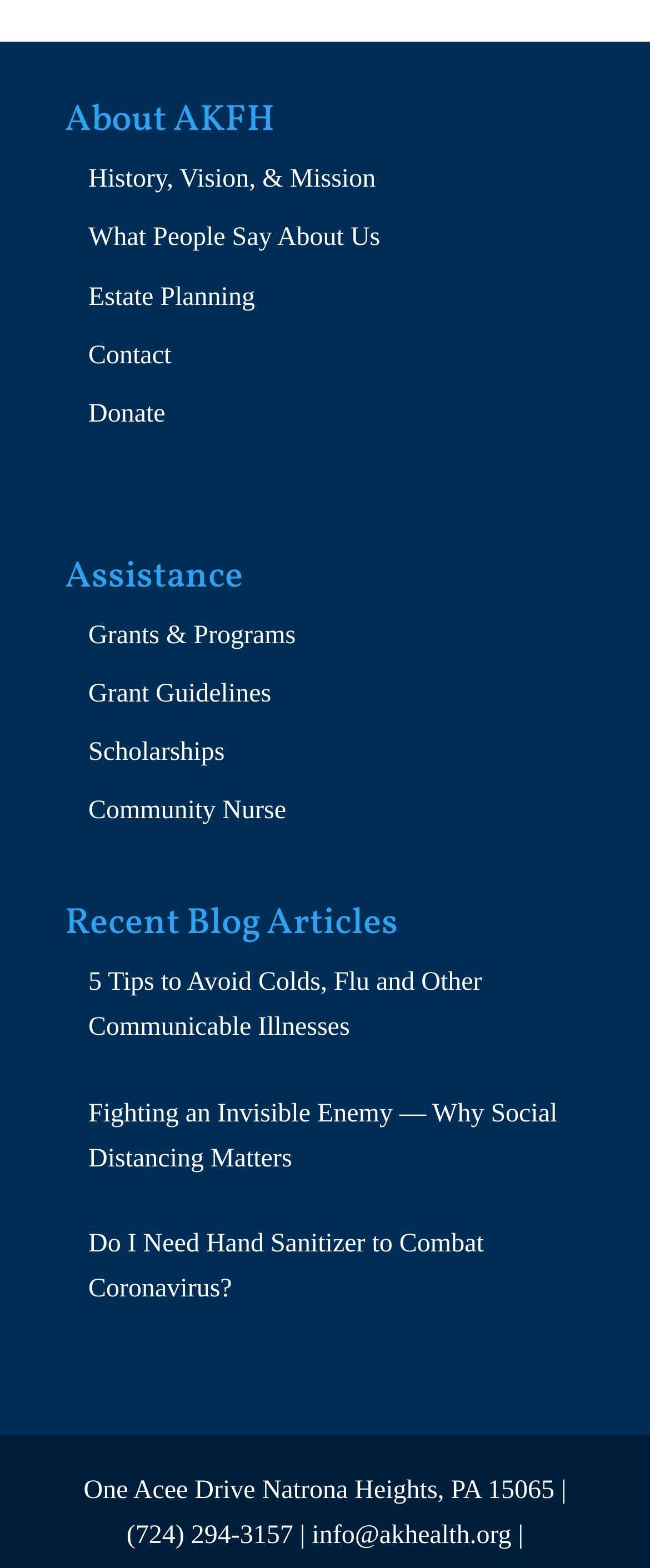Please find the bounding box coordinates of the element that must be clicked to perform the given instruction: "Read about fighting an invisible enemy". The coordinates should be four float numbers from 0 to 1, i.e., [left, top, right, bottom].

[0.136, 0.701, 0.858, 0.748]